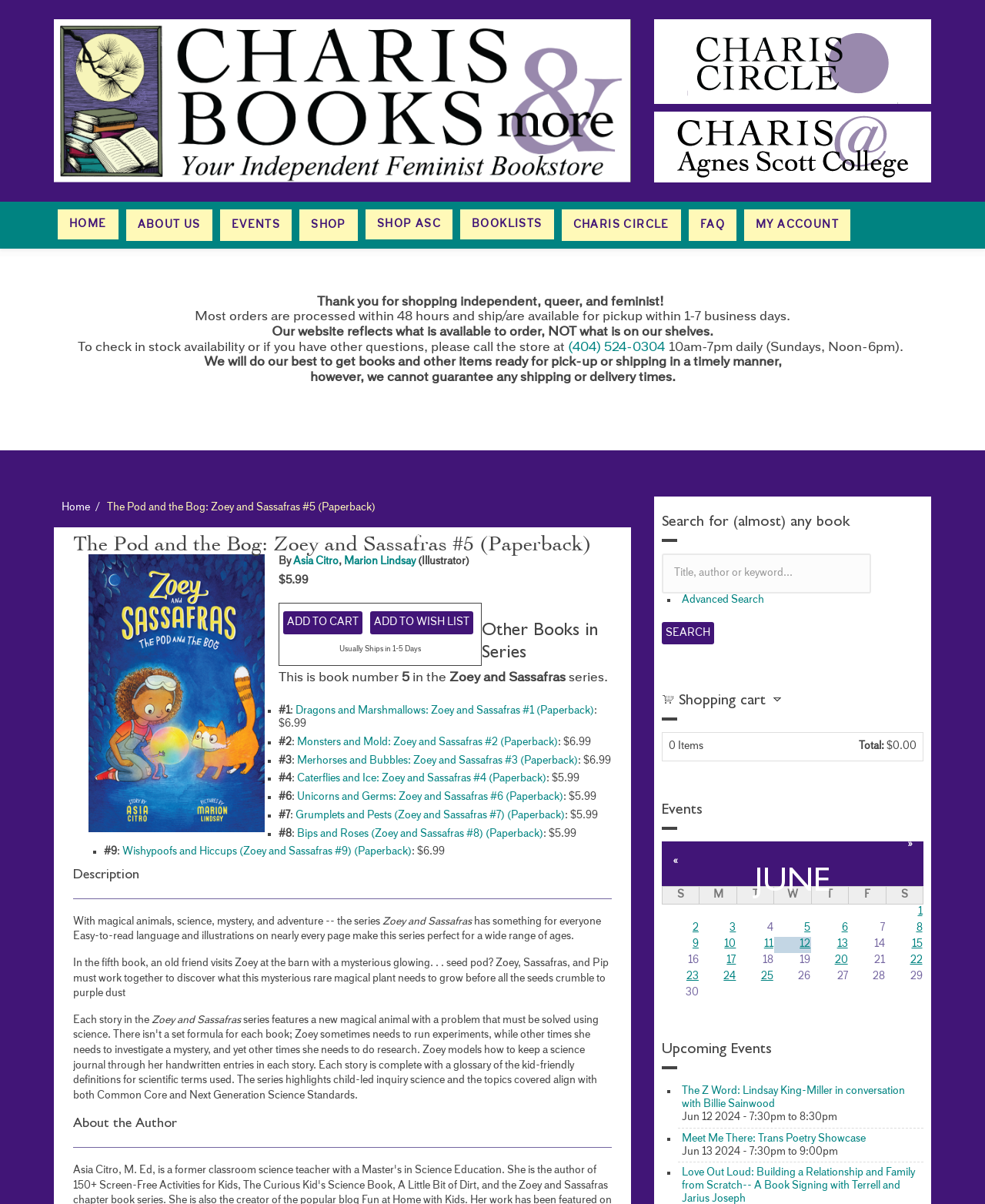How many days does it usually take to ship the book?
Please provide an in-depth and detailed response to the question.

I found the answer by looking at the static text element with the text 'Usually Ships in 1-5 Days' which is likely to be the shipping time of the book.